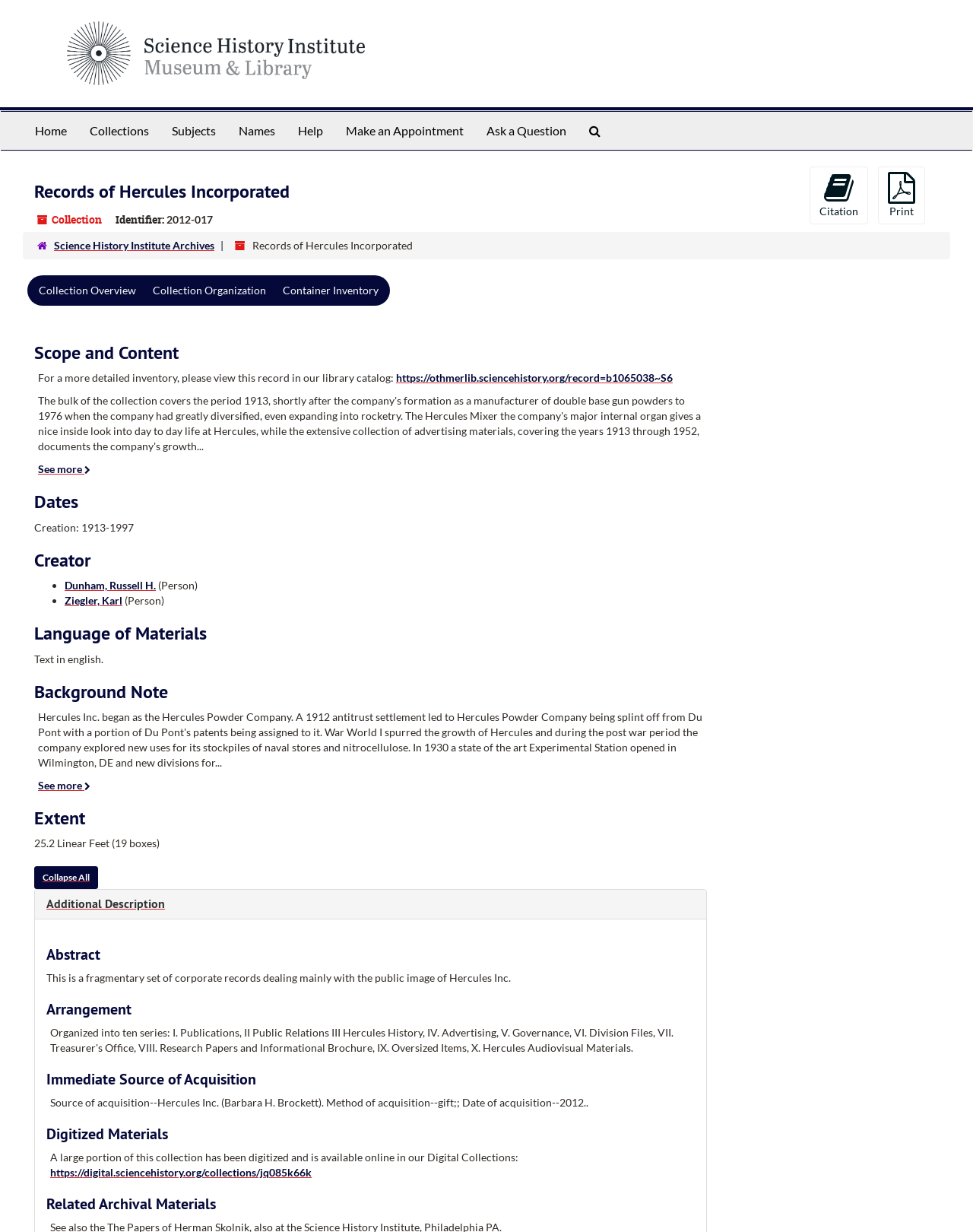Locate the bounding box coordinates of the area to click to fulfill this instruction: "Click the 'https://asiandatingreviews.org/review/chinalovecupid/' link". The bounding box should be presented as four float numbers between 0 and 1, in the order [left, top, right, bottom].

None